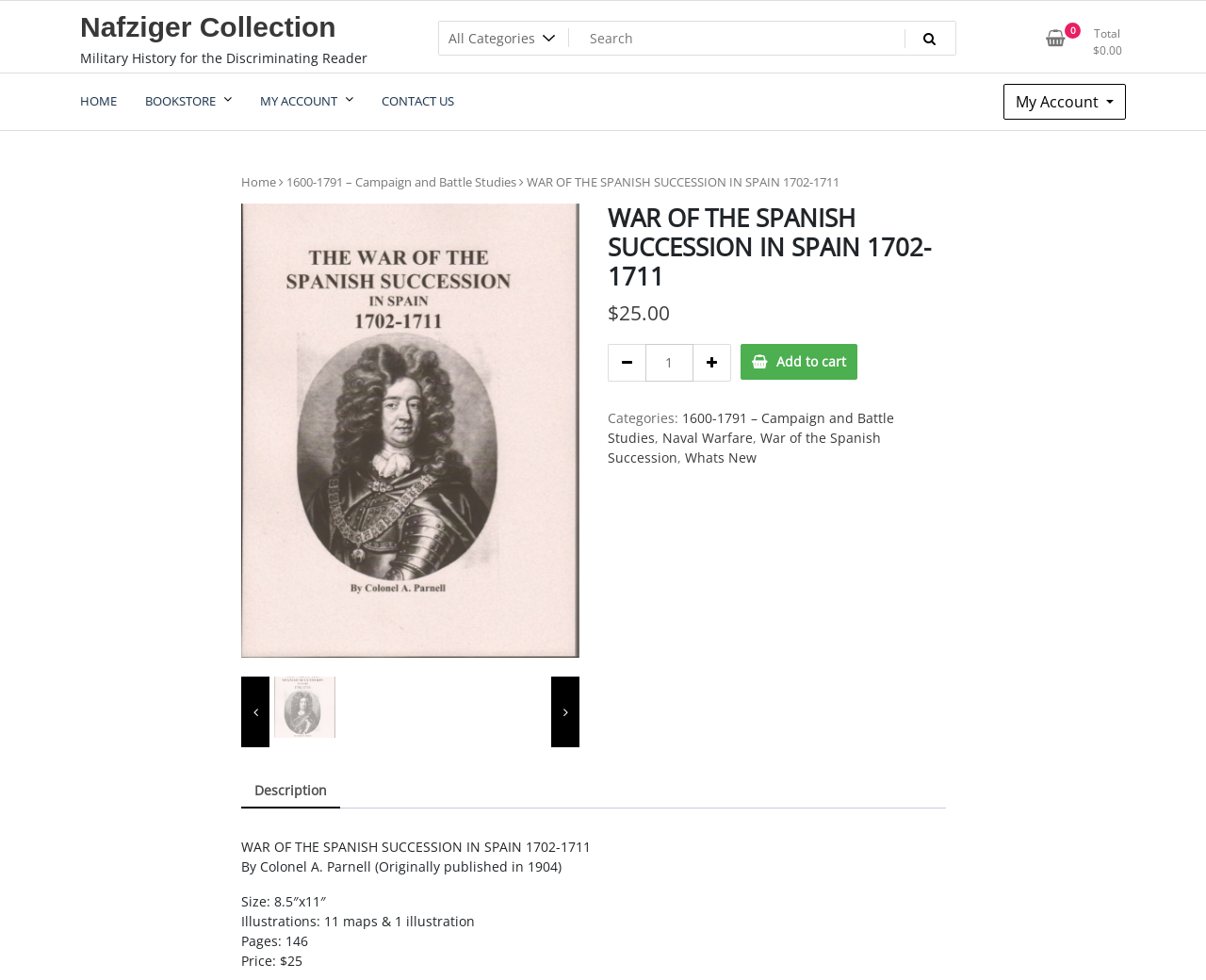Provide a brief response using a word or short phrase to this question:
How many pages are in this book?

146